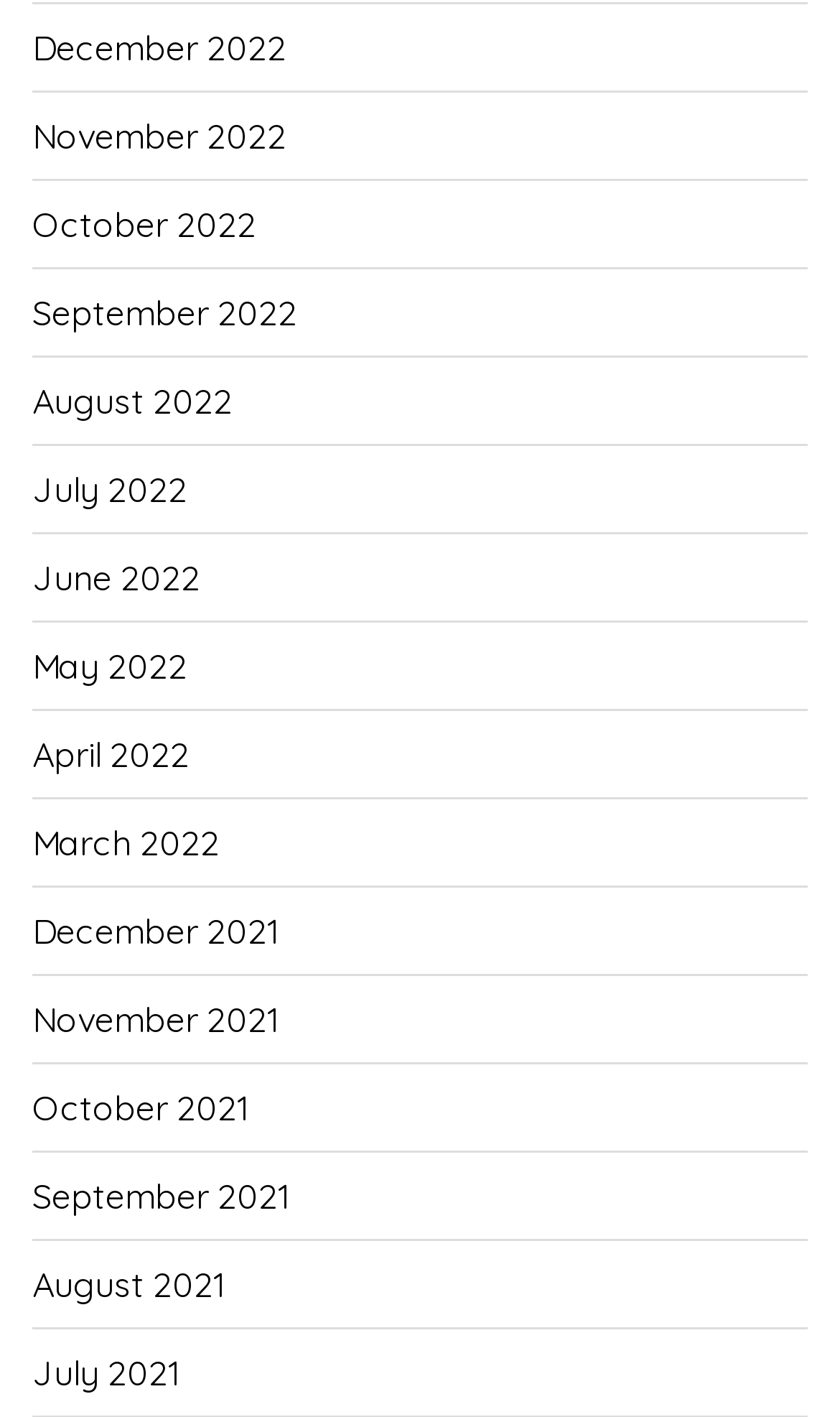Please identify the bounding box coordinates of the area I need to click to accomplish the following instruction: "Chat with us through the 'Chat with us' link".

None